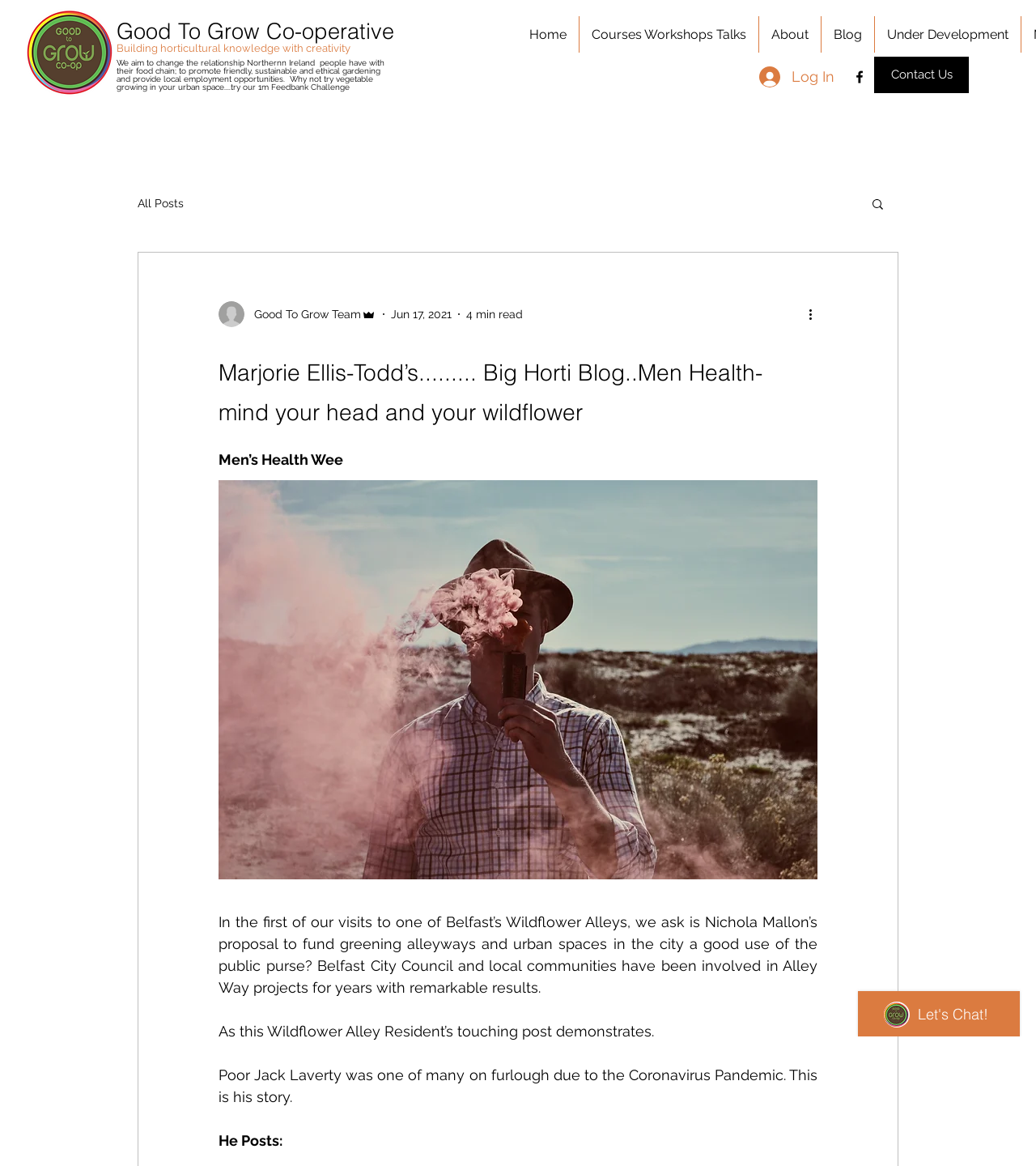Identify the bounding box for the UI element specified in this description: "Good To Grow Co-operative". The coordinates must be four float numbers between 0 and 1, formatted as [left, top, right, bottom].

[0.112, 0.015, 0.38, 0.038]